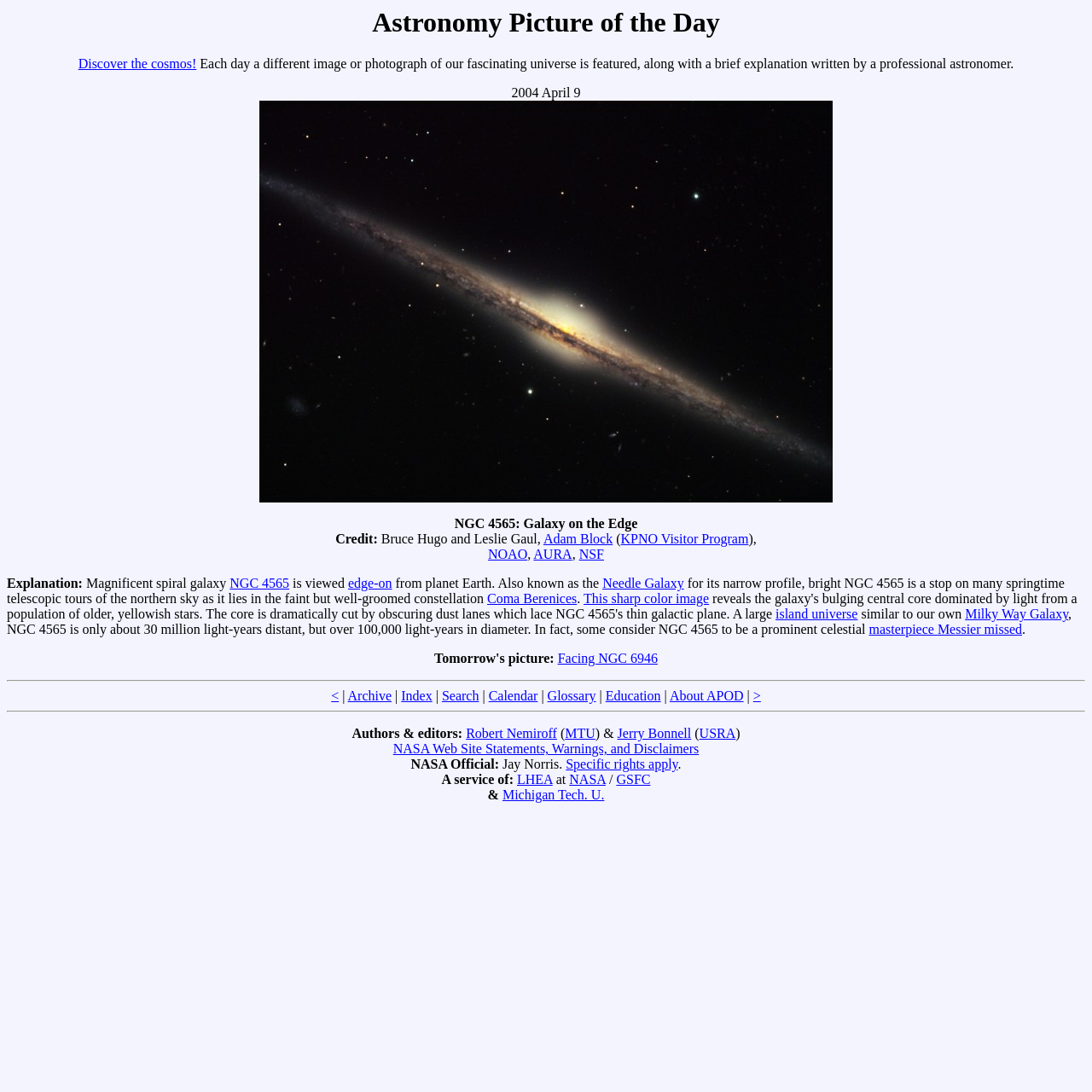Specify the bounding box coordinates of the element's region that should be clicked to achieve the following instruction: "Learn about the authors and editors". The bounding box coordinates consist of four float numbers between 0 and 1, in the format [left, top, right, bottom].

[0.322, 0.665, 0.427, 0.678]